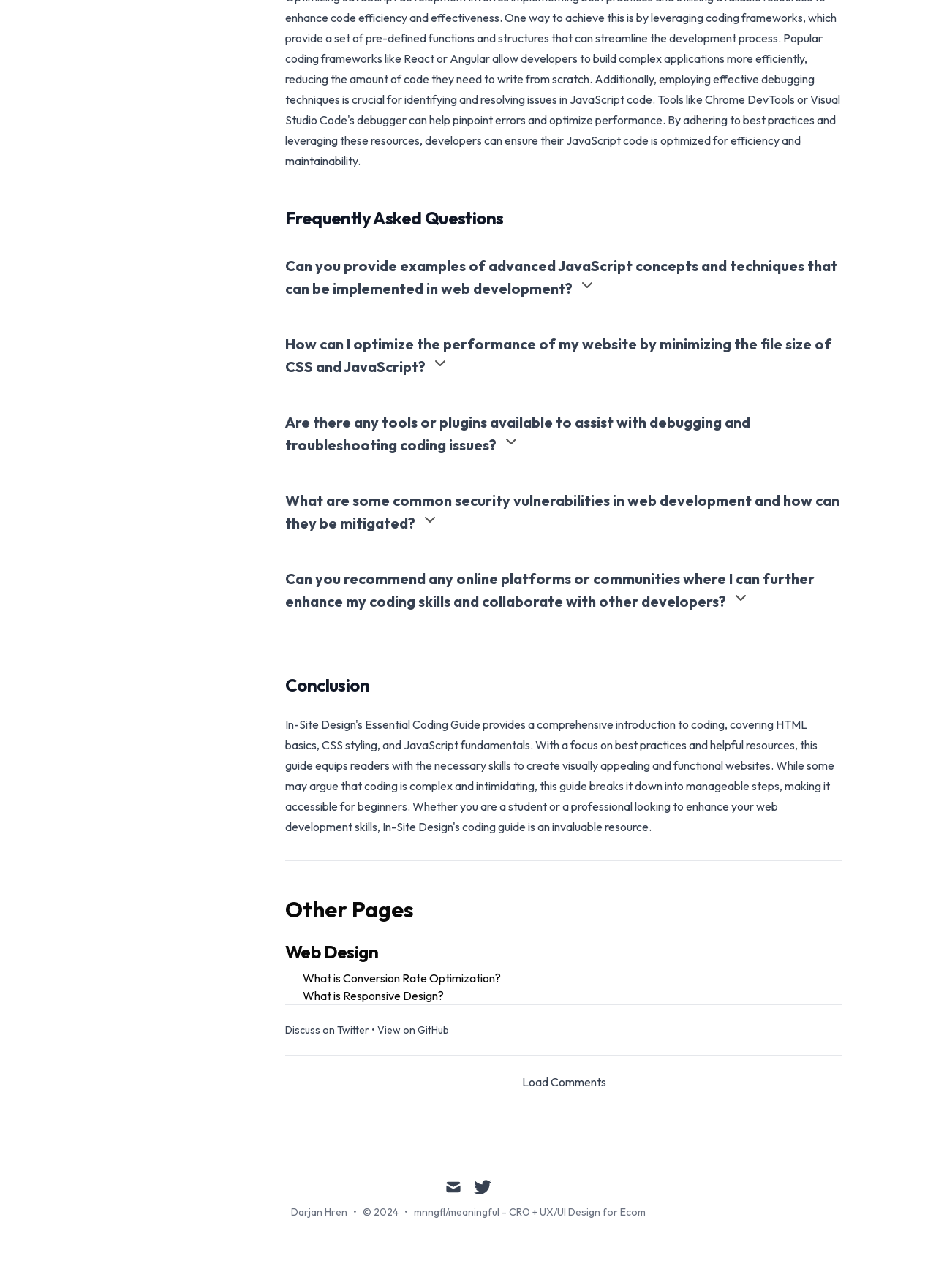Show the bounding box coordinates for the HTML element as described: "View on GitHub".

[0.403, 0.794, 0.48, 0.804]